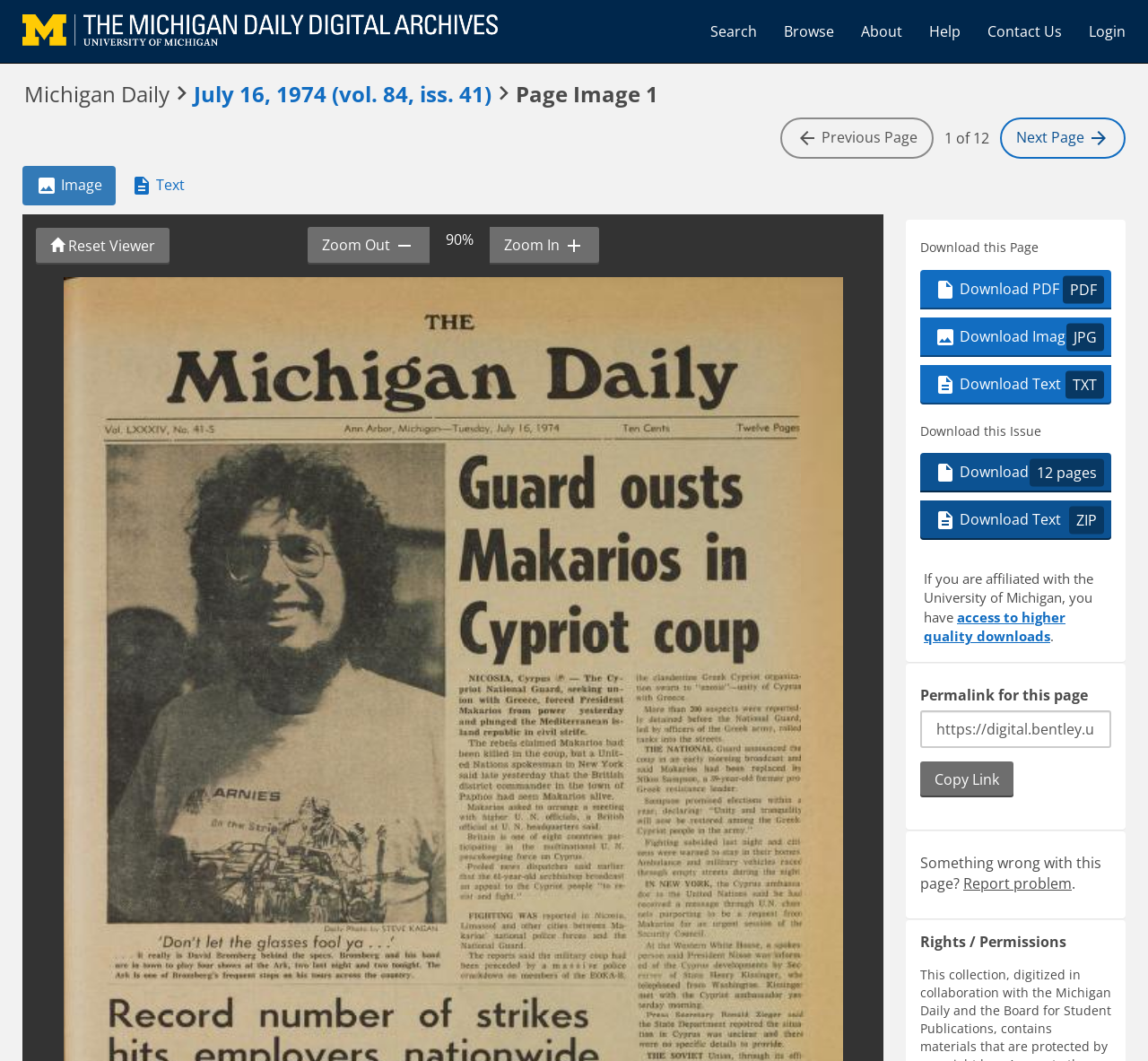Locate the bounding box of the UI element described by: "Download Image JPG" in the given webpage screenshot.

[0.802, 0.299, 0.968, 0.336]